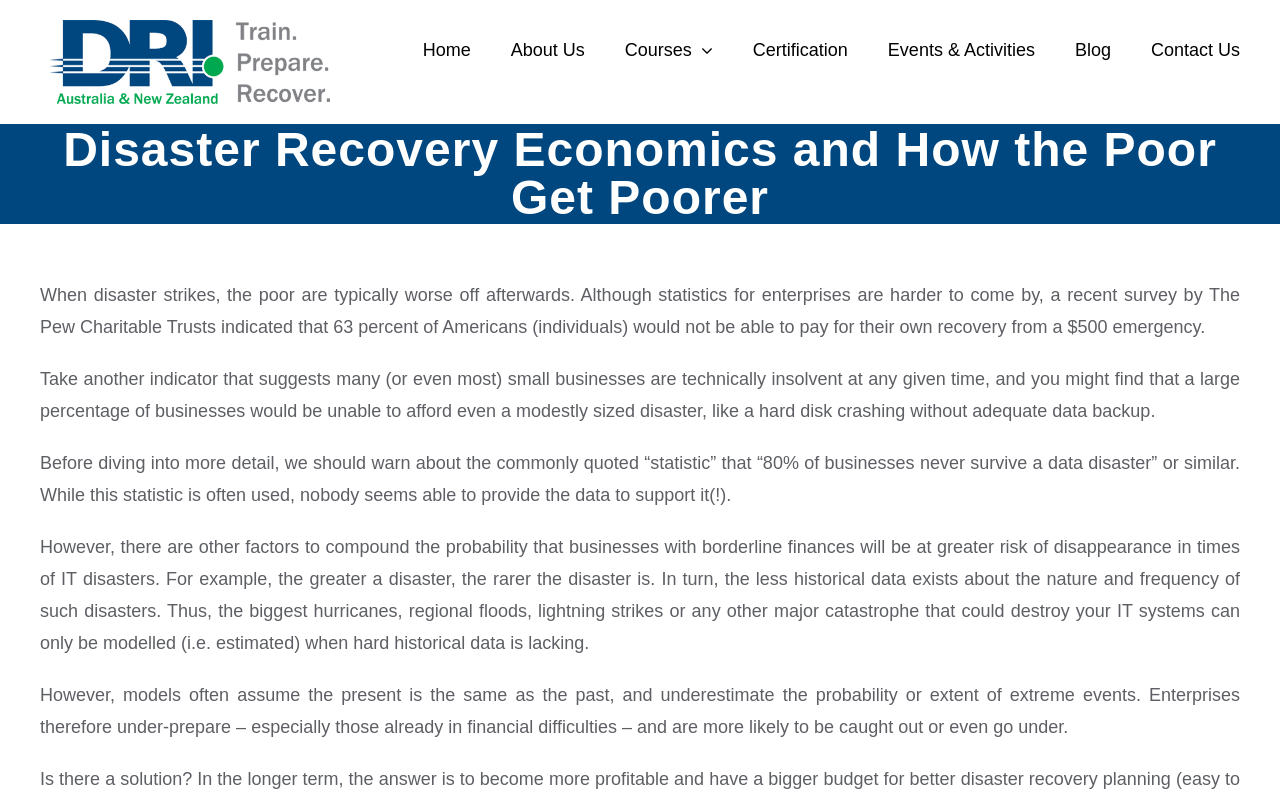Please analyze the image and provide a thorough answer to the question:
What is the consequence for businesses that are technically insolvent?

The text states that many small businesses are technically insolvent at any given time, and as a result, a large percentage of businesses would be unable to afford even a modestly sized disaster, like a hard disk crashing without adequate data backup.